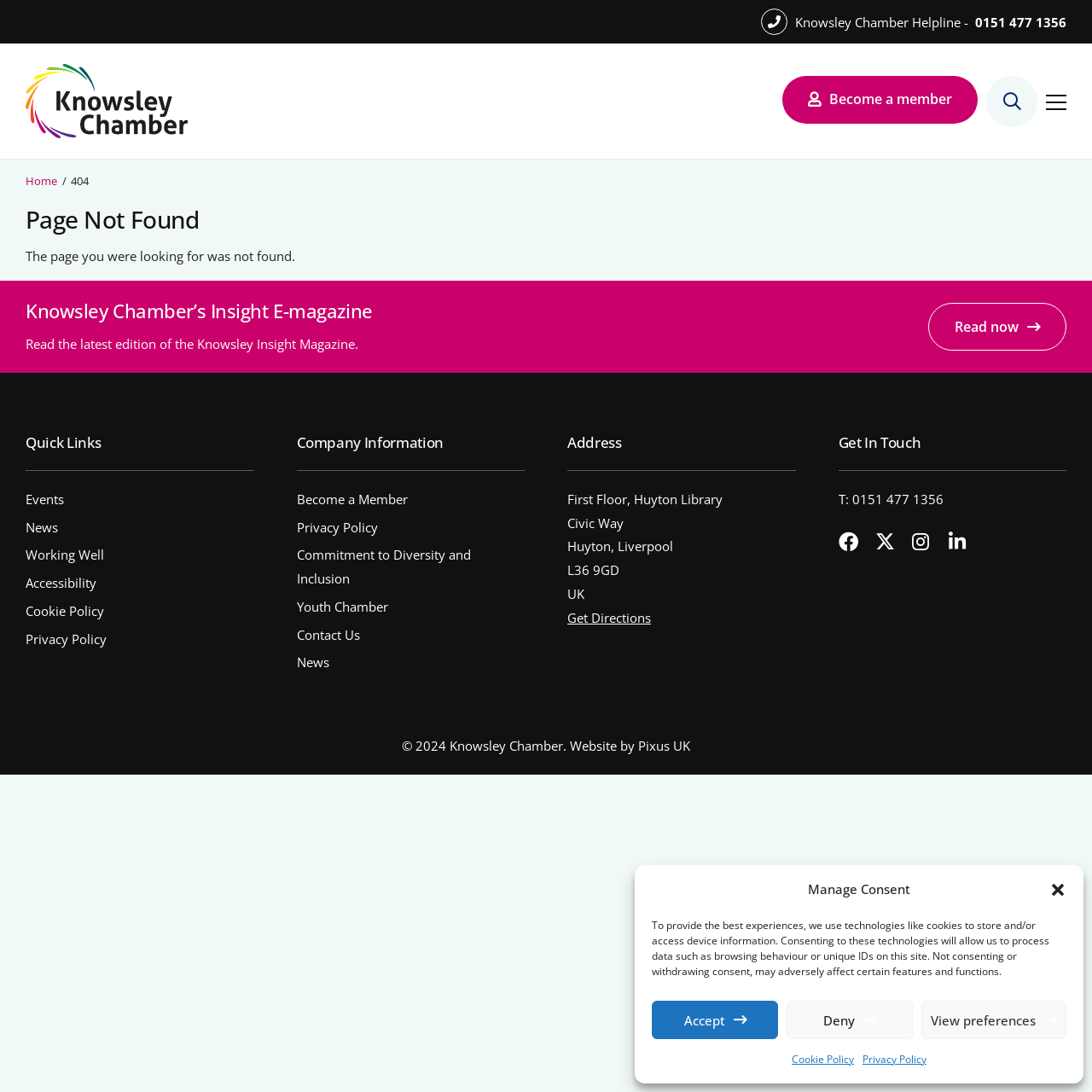Extract the top-level heading from the webpage and provide its text.

Page Not Found